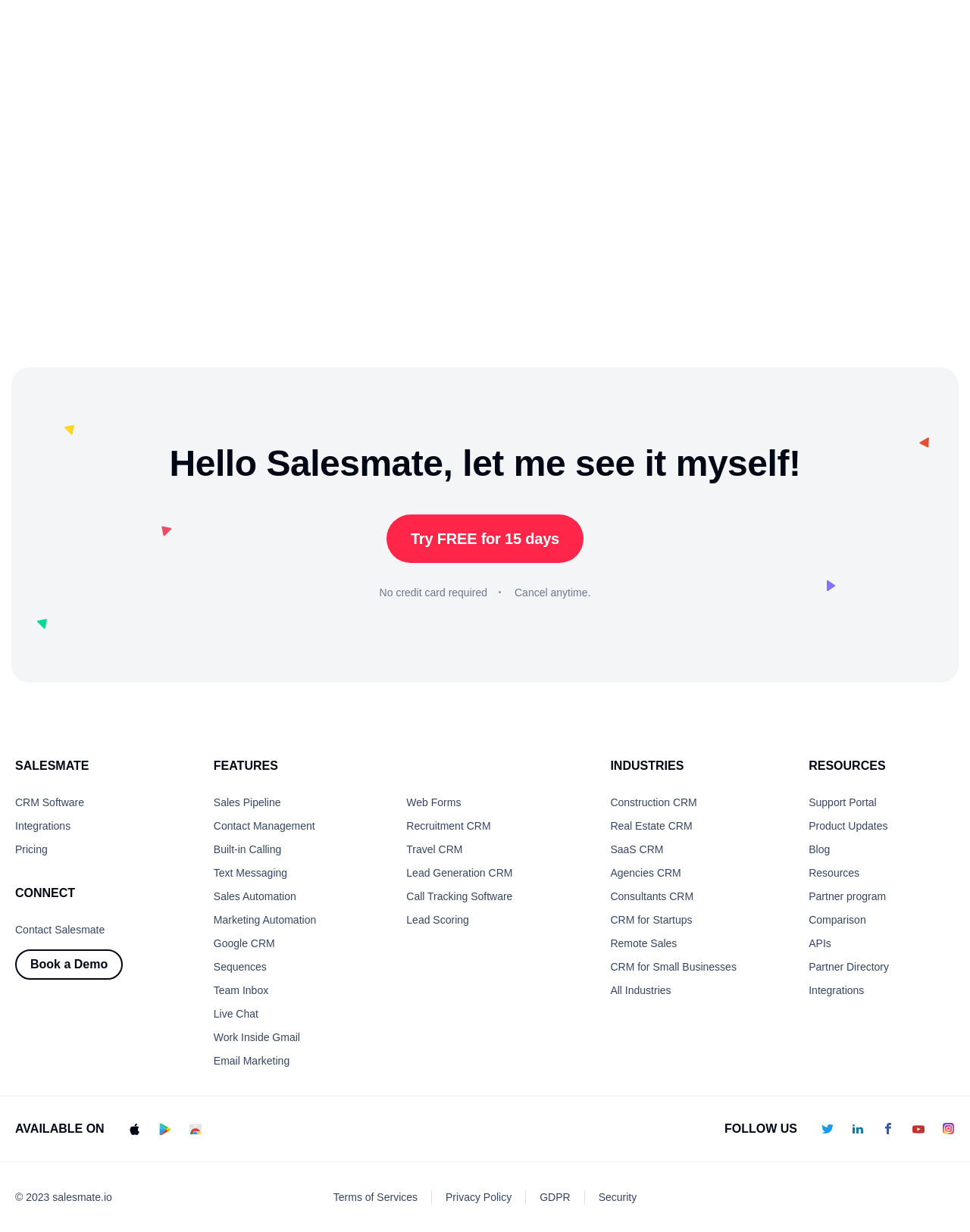Please determine the bounding box coordinates for the UI element described here. Use the format (top-left x, top-left y, bottom-right x, bottom-right y) with values bounded between 0 and 1: CRM for Small Businesses

[0.629, 0.78, 0.759, 0.79]